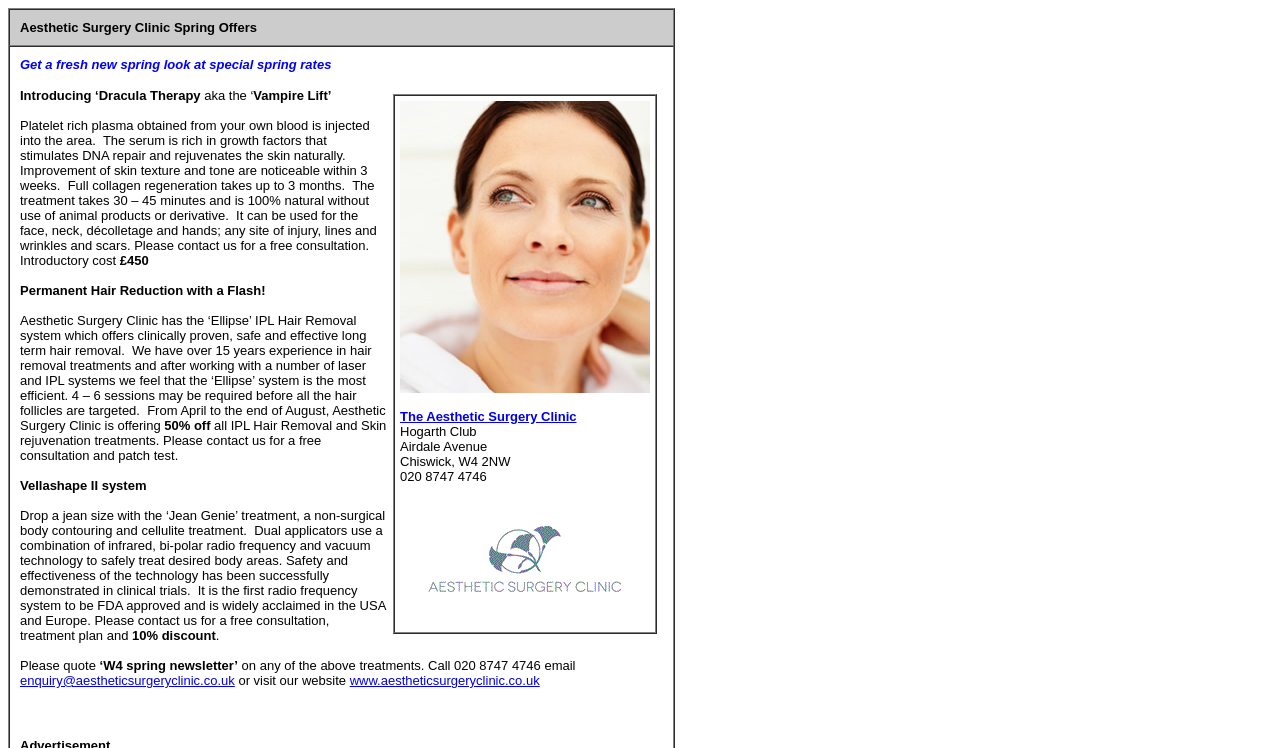Please provide a comprehensive response to the question below by analyzing the image: 
What is the discount offered for IPL Hair Removal and Skin rejuvenation treatments?

I found the discount offered for IPL Hair Removal and Skin rejuvenation treatments by looking at the text in the StaticText element, which describes the offer. The discount is 50% off, as indicated by the text '50% off all IPL Hair Removal and Skin rejuvenation treatments'.